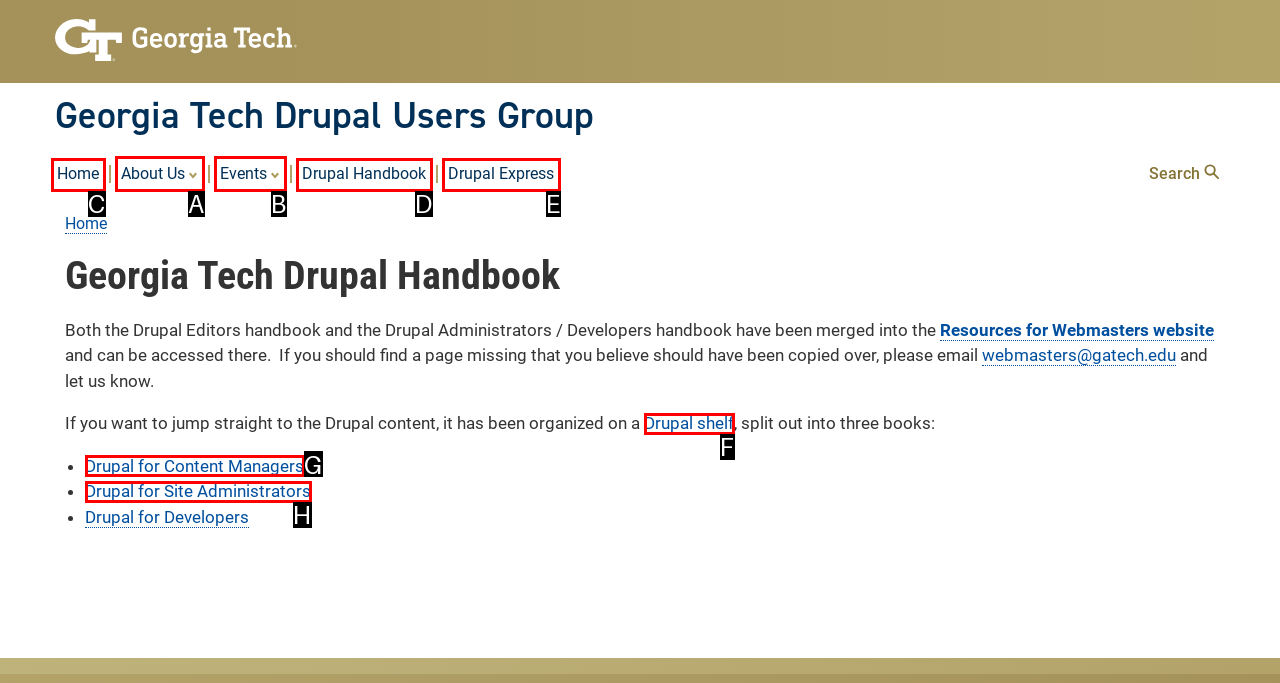Select the letter of the HTML element that best fits the description: Drupal for Content Managers
Answer with the corresponding letter from the provided choices.

G